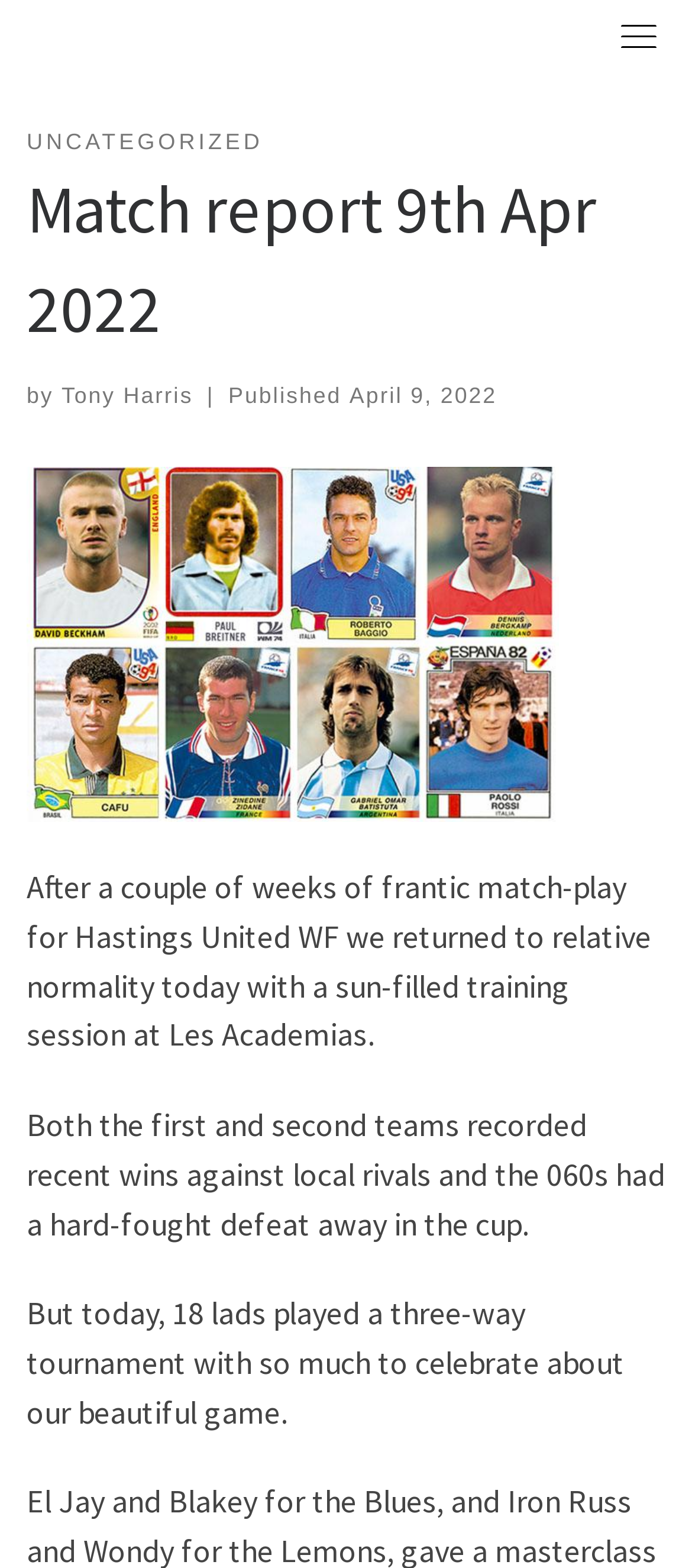Find the bounding box coordinates for the UI element whose description is: "Uncategorized". The coordinates should be four float numbers between 0 and 1, in the format [left, top, right, bottom].

[0.038, 0.08, 0.38, 0.102]